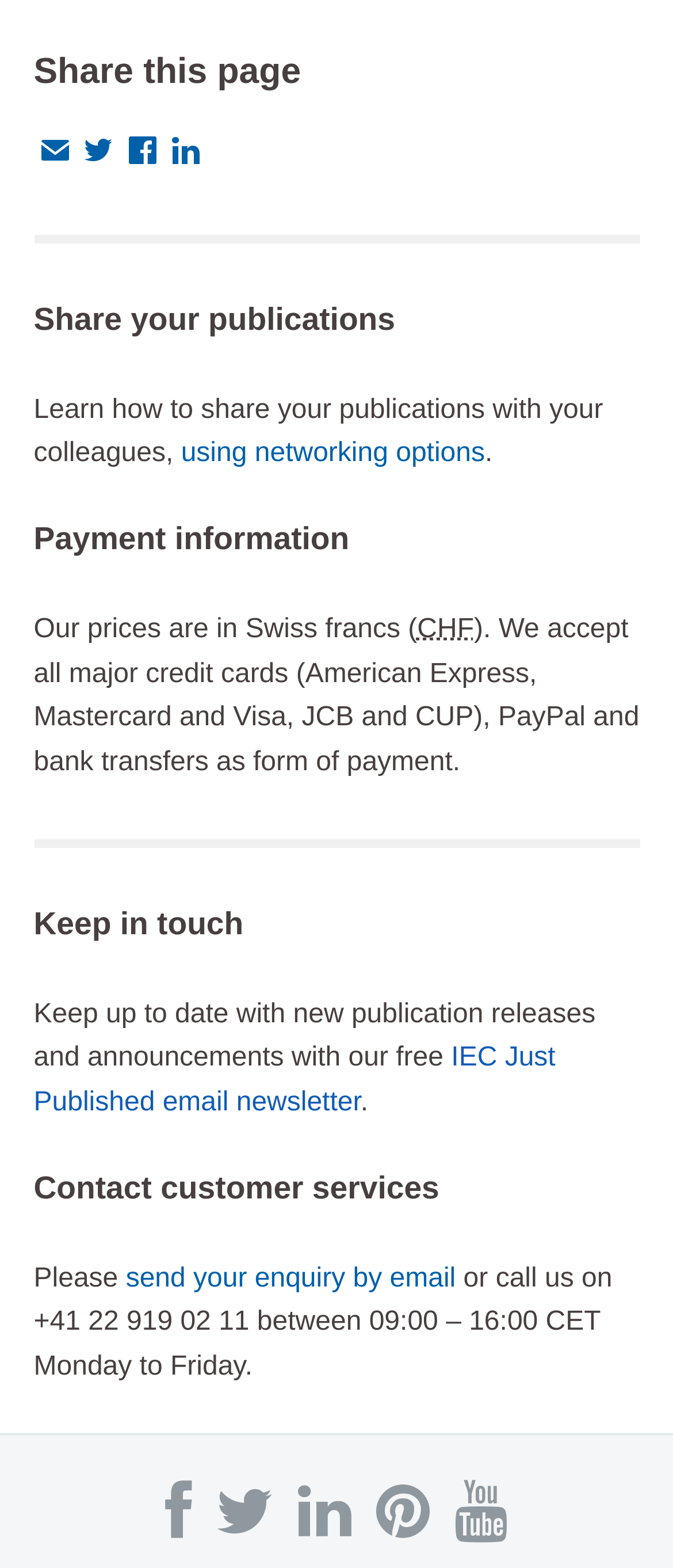Refer to the image and provide an in-depth answer to the question: 
What social media platforms are available for sharing?

The webpage has a section 'Share this page' with links to Facebook, Twitter, and LinkedIn, indicating that these social media platforms are available for sharing.